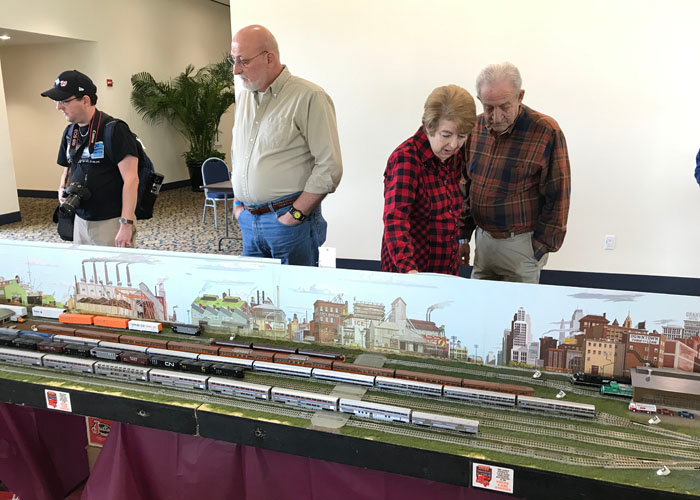What is the backdrop of the train setup?
Please answer using one word or phrase, based on the screenshot.

Industrial town landscape